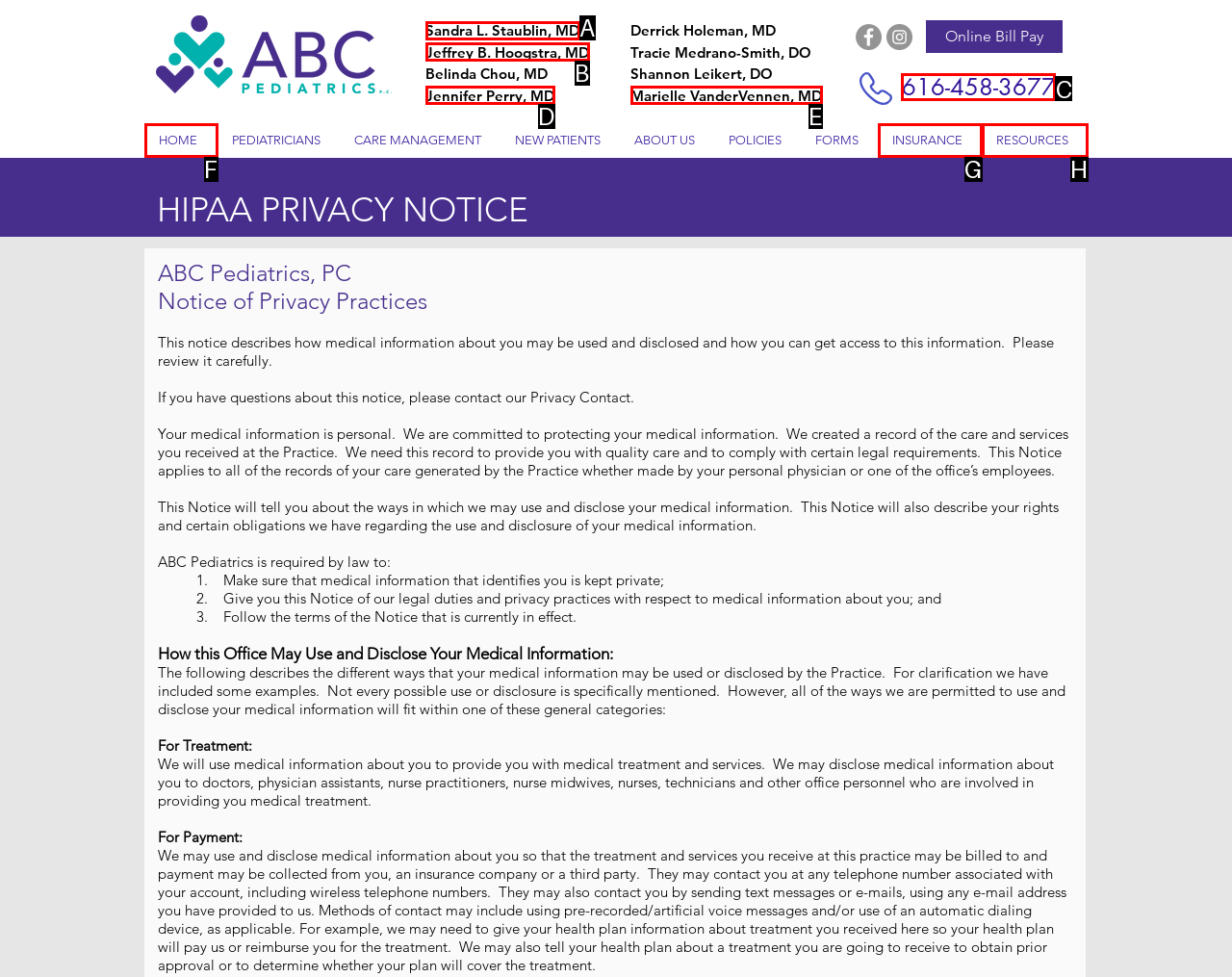Given the instruction: Call the office, which HTML element should you click on?
Answer with the letter that corresponds to the correct option from the choices available.

C